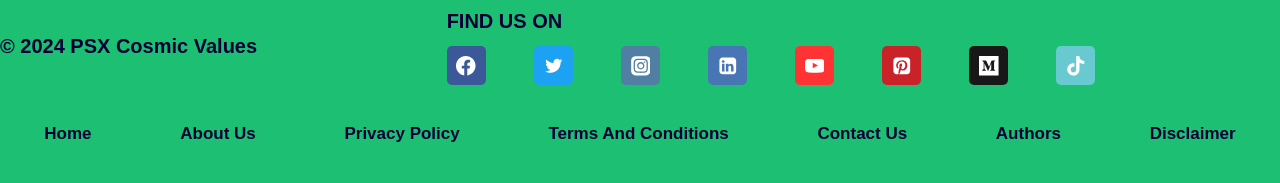How many elements are there in the root element?
Please provide a detailed and comprehensive answer to the question.

I counted the number of elements directly under the root element, which includes the copyright text, the 'PSX Cosmic Values' link, the 'FIND US ON' heading, and the social media links and footer navigation sections.